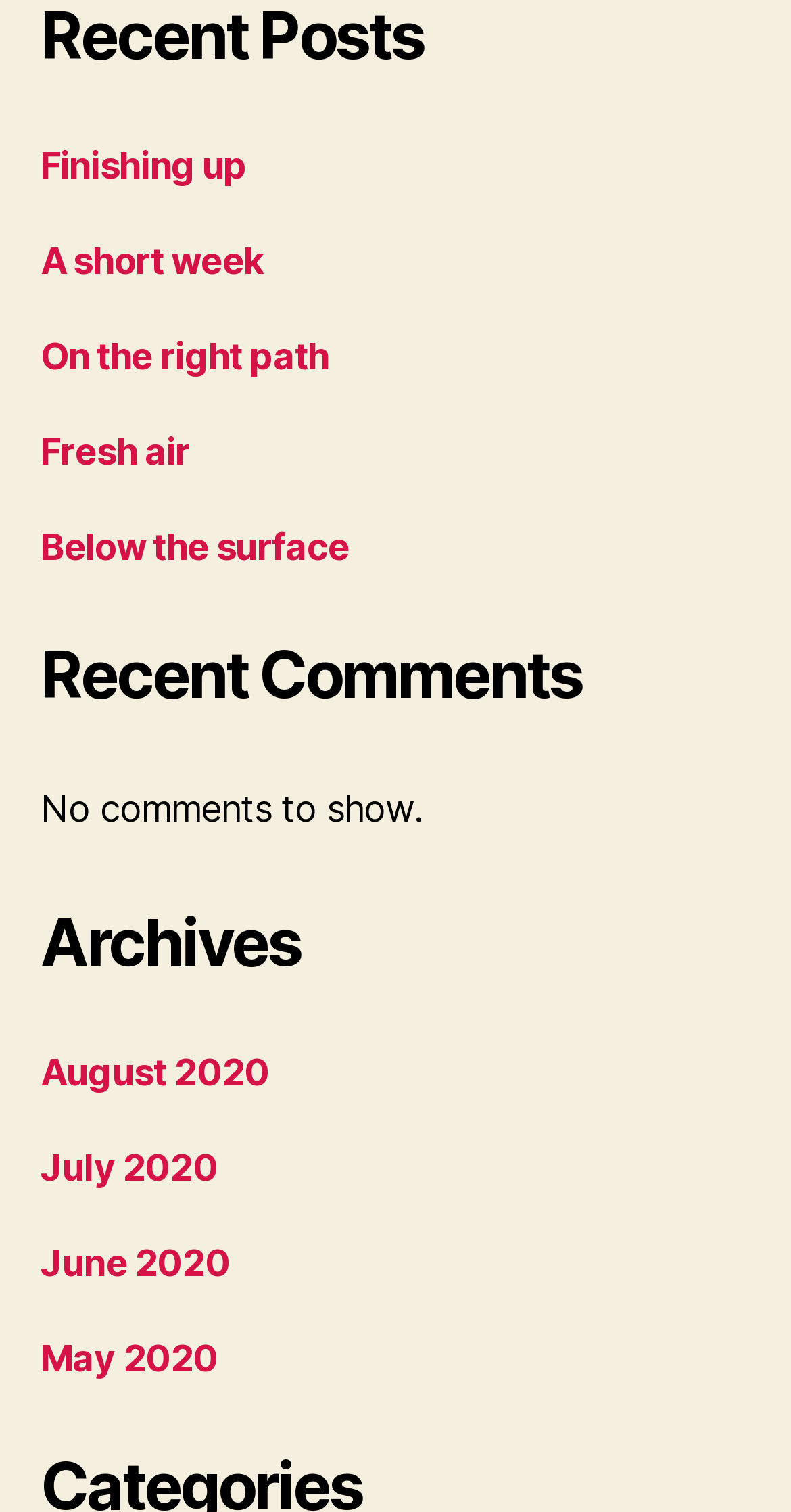Locate the bounding box coordinates of the clickable region to complete the following instruction: "view recent comments."

[0.051, 0.42, 0.949, 0.473]